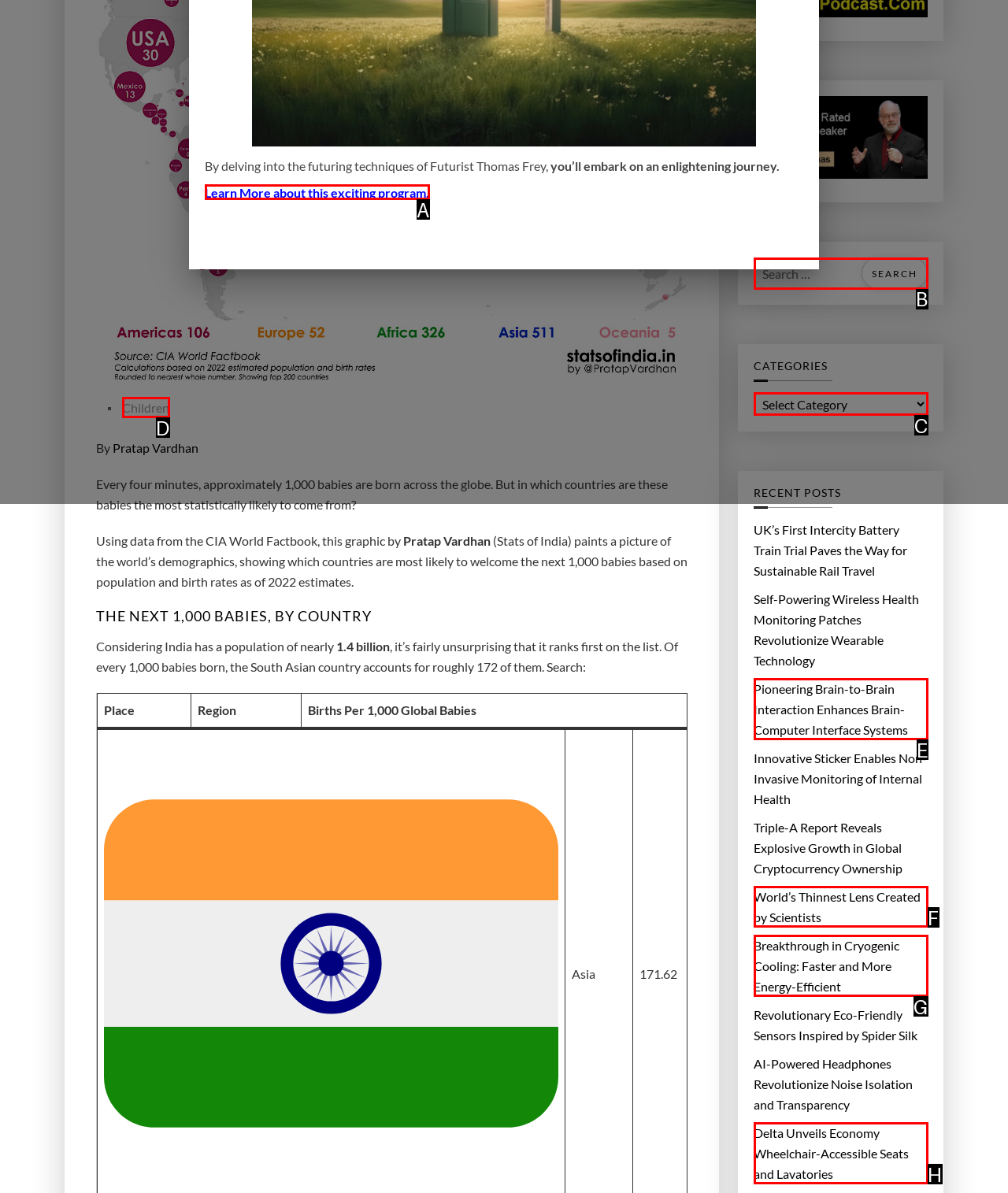Tell me the letter of the HTML element that best matches the description: Children from the provided options.

D